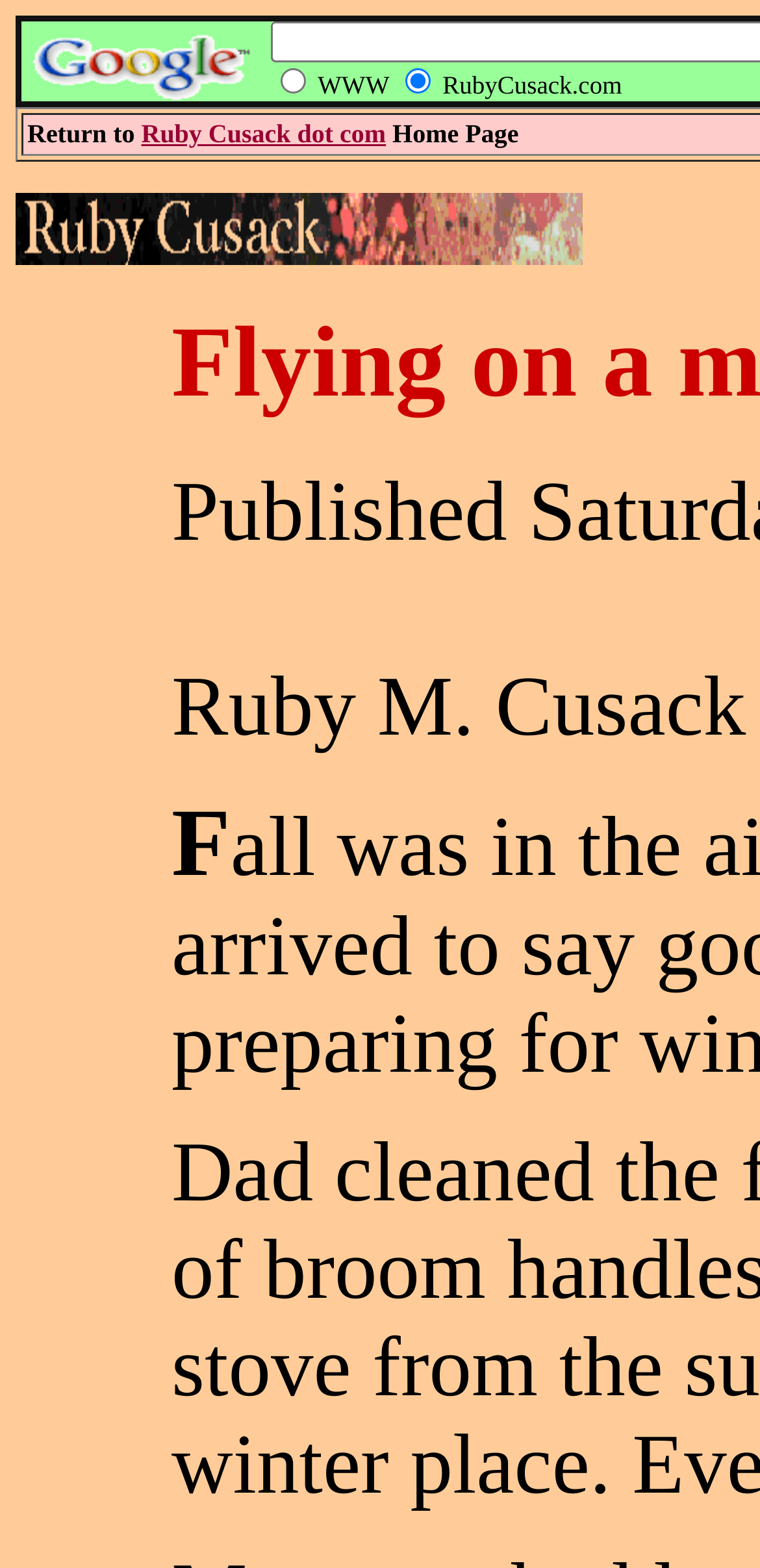Deliver a detailed narrative of the webpage's visual and textual elements.

The webpage is about Ruby M. Cusack, a genealogist who provides resources for family research. At the top left, there is a grid cell containing a Google link with a corresponding image, accompanied by two radio buttons and the text "WWW" and "RubyCusack.com". Below this section, there is a prominent link to "Ruby Cusack dot com". 

On the right side of the page, there is a large header with the title "Ruby M. Cusack" in bold font. Below the title, there is a smaller text "F", which might be an initial or an abbreviation. 

The overall content of the webpage seems to be focused on providing genealogy resources and information, with a personal touch from Ruby M. Cusack.